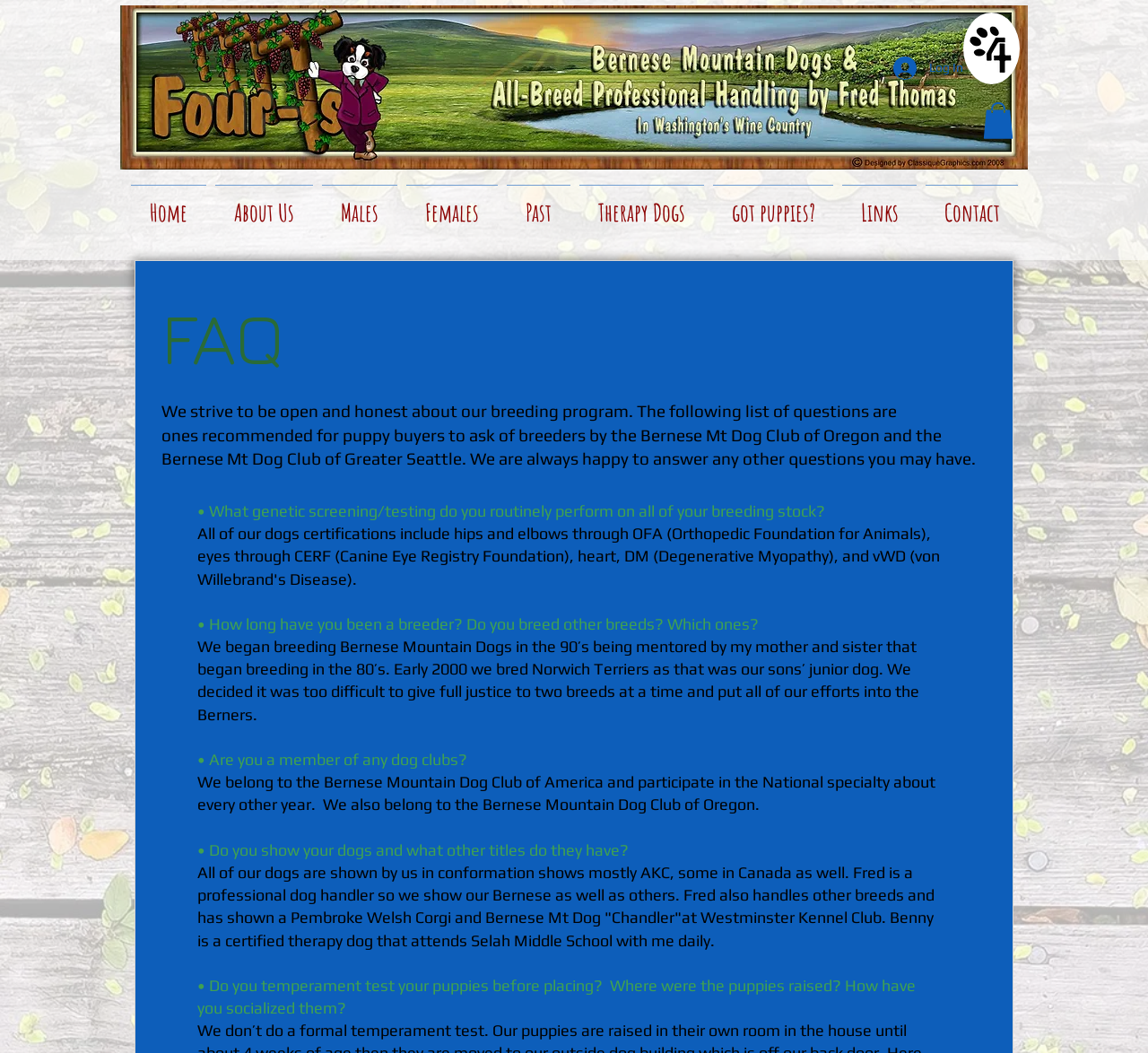Please locate the bounding box coordinates of the region I need to click to follow this instruction: "Go to the Home page".

[0.11, 0.175, 0.184, 0.213]